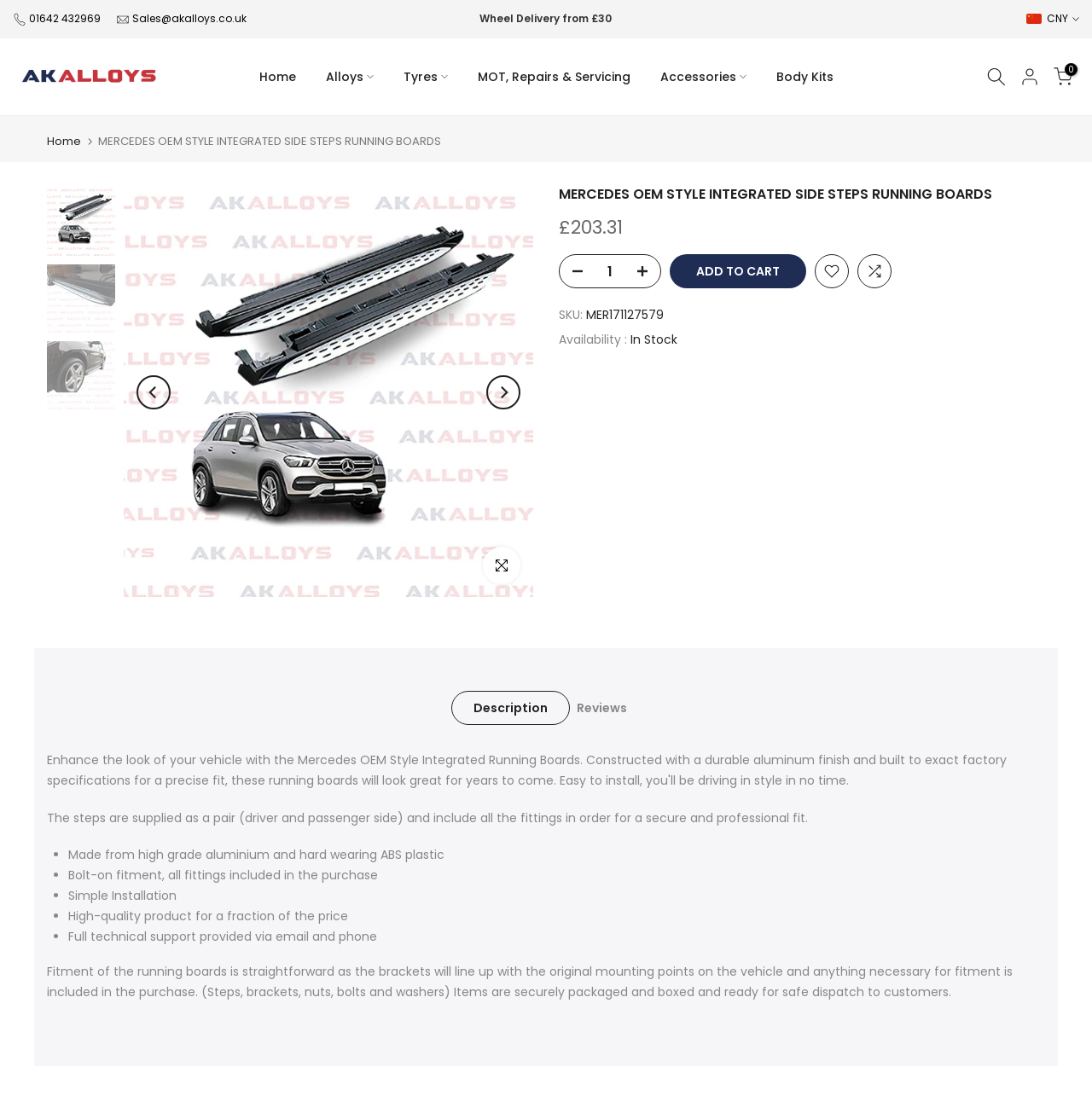Please give the bounding box coordinates of the area that should be clicked to fulfill the following instruction: "Click the GBP CNY button". The coordinates should be in the format of four float numbers from 0 to 1, i.e., [left, top, right, bottom].

[0.94, 0.009, 0.988, 0.025]